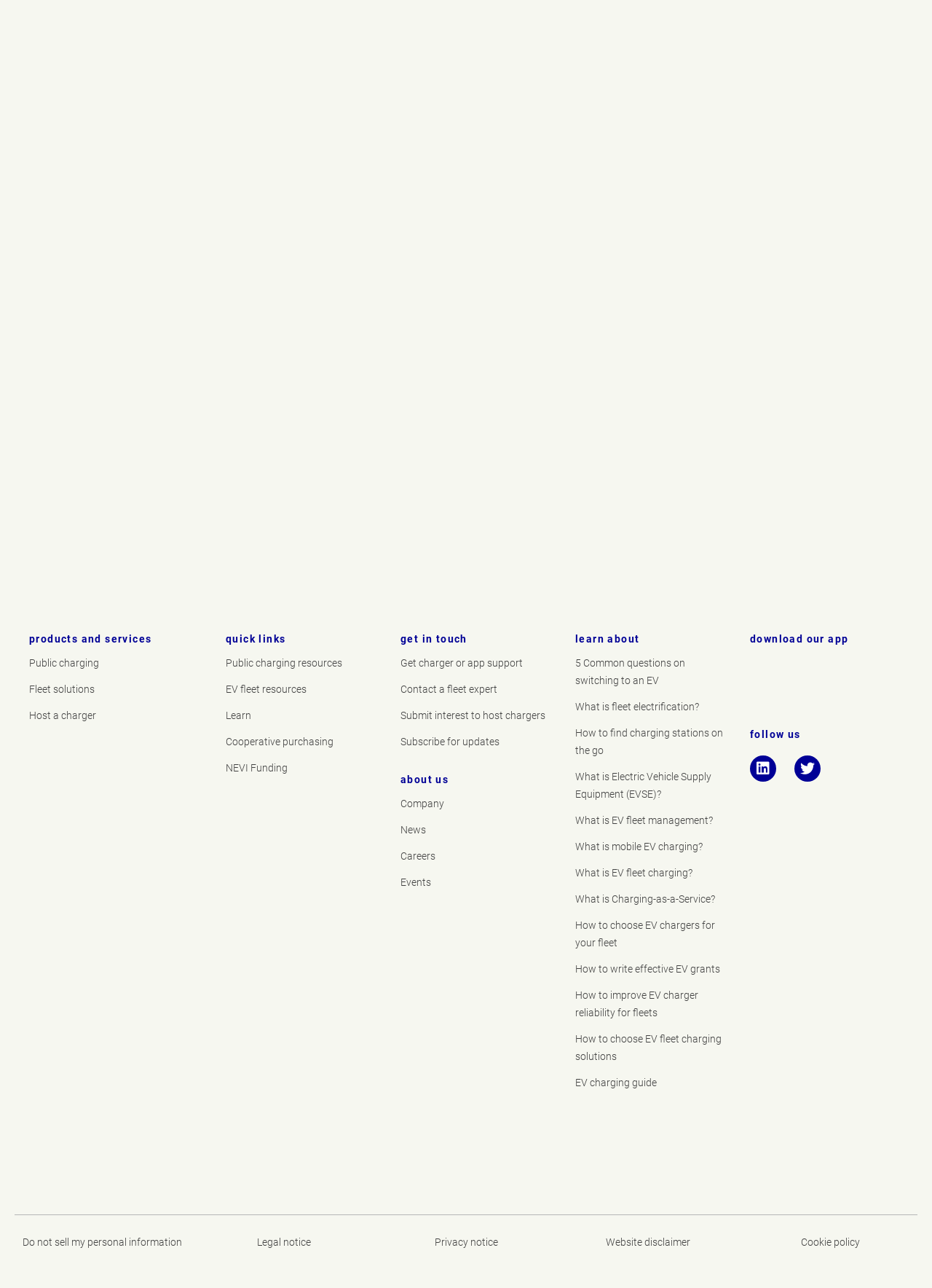Respond with a single word or phrase:
How many social media platforms are available to follow?

2